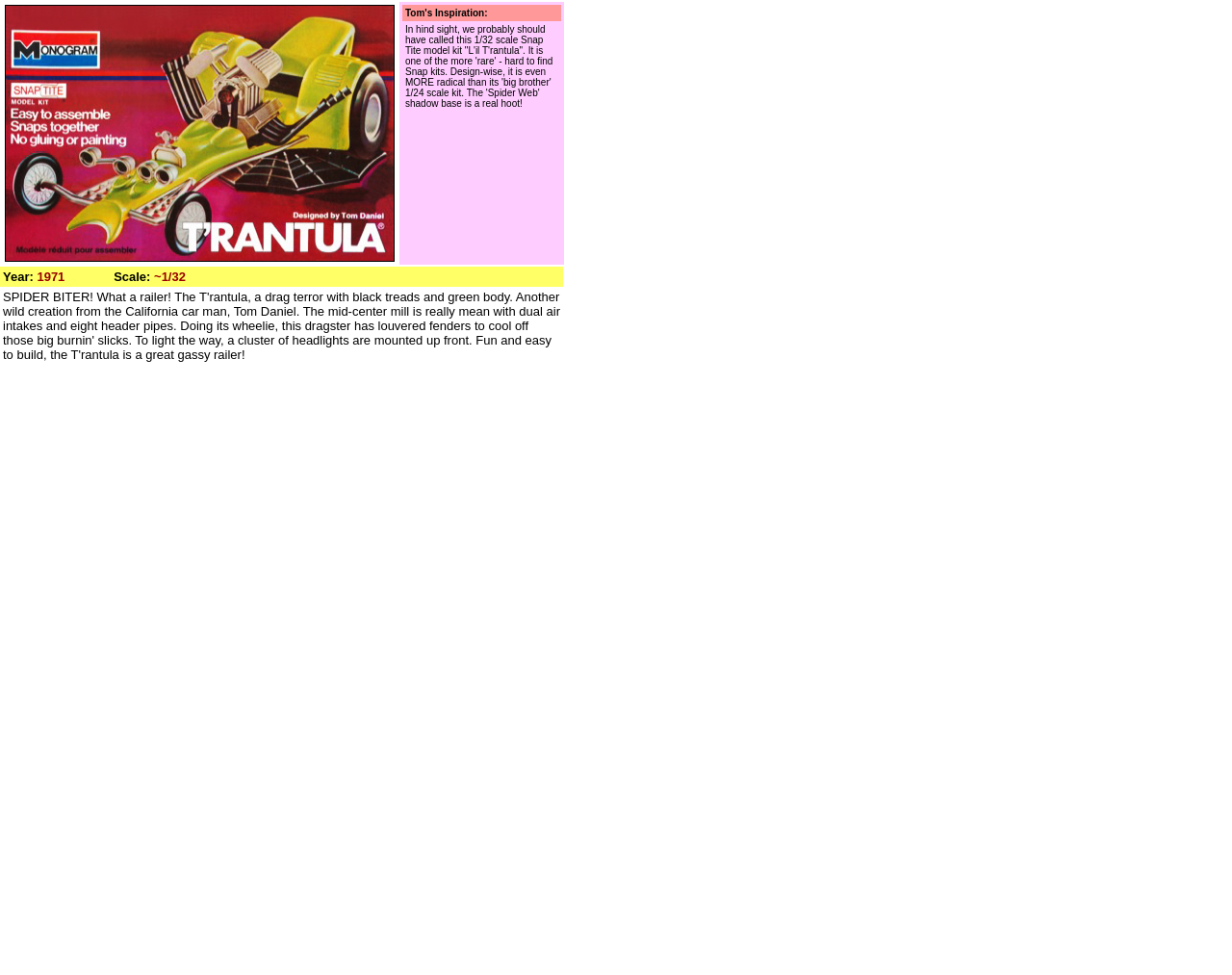Answer the following query with a single word or phrase:
What is the color of the T'rantula's body?

green